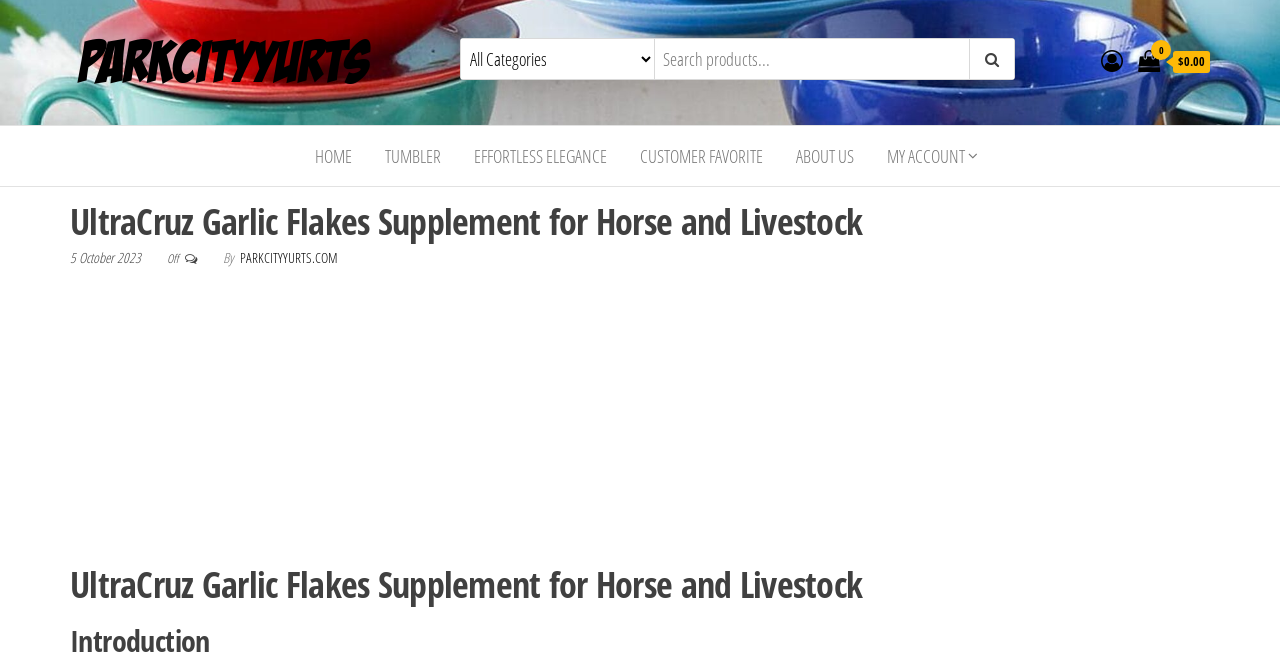Locate the bounding box coordinates of the clickable region to complete the following instruction: "View store website."

None